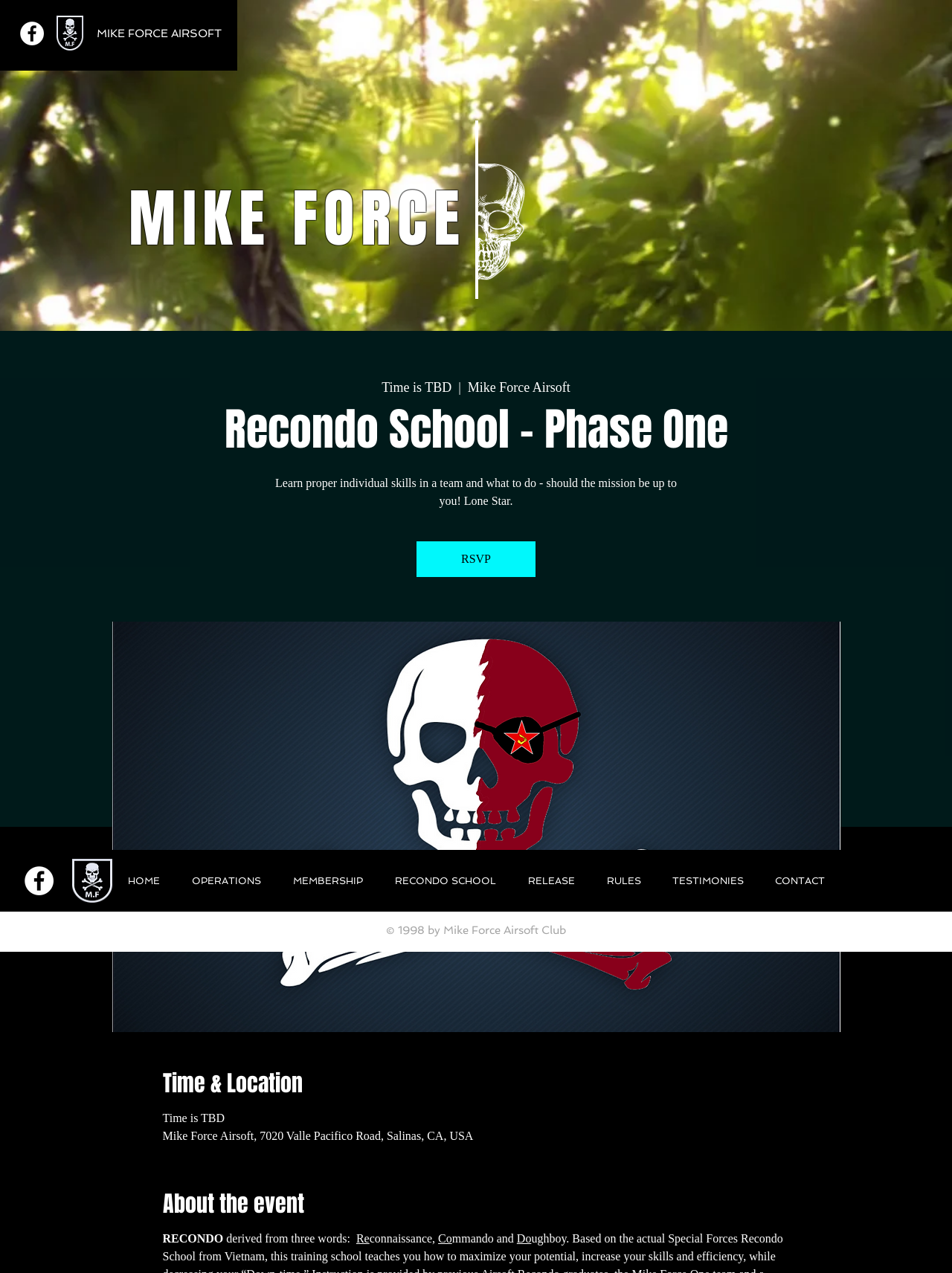Please identify the bounding box coordinates of the clickable region that I should interact with to perform the following instruction: "Go to the HOME page". The coordinates should be expressed as four float numbers between 0 and 1, i.e., [left, top, right, bottom].

[0.117, 0.683, 0.184, 0.702]